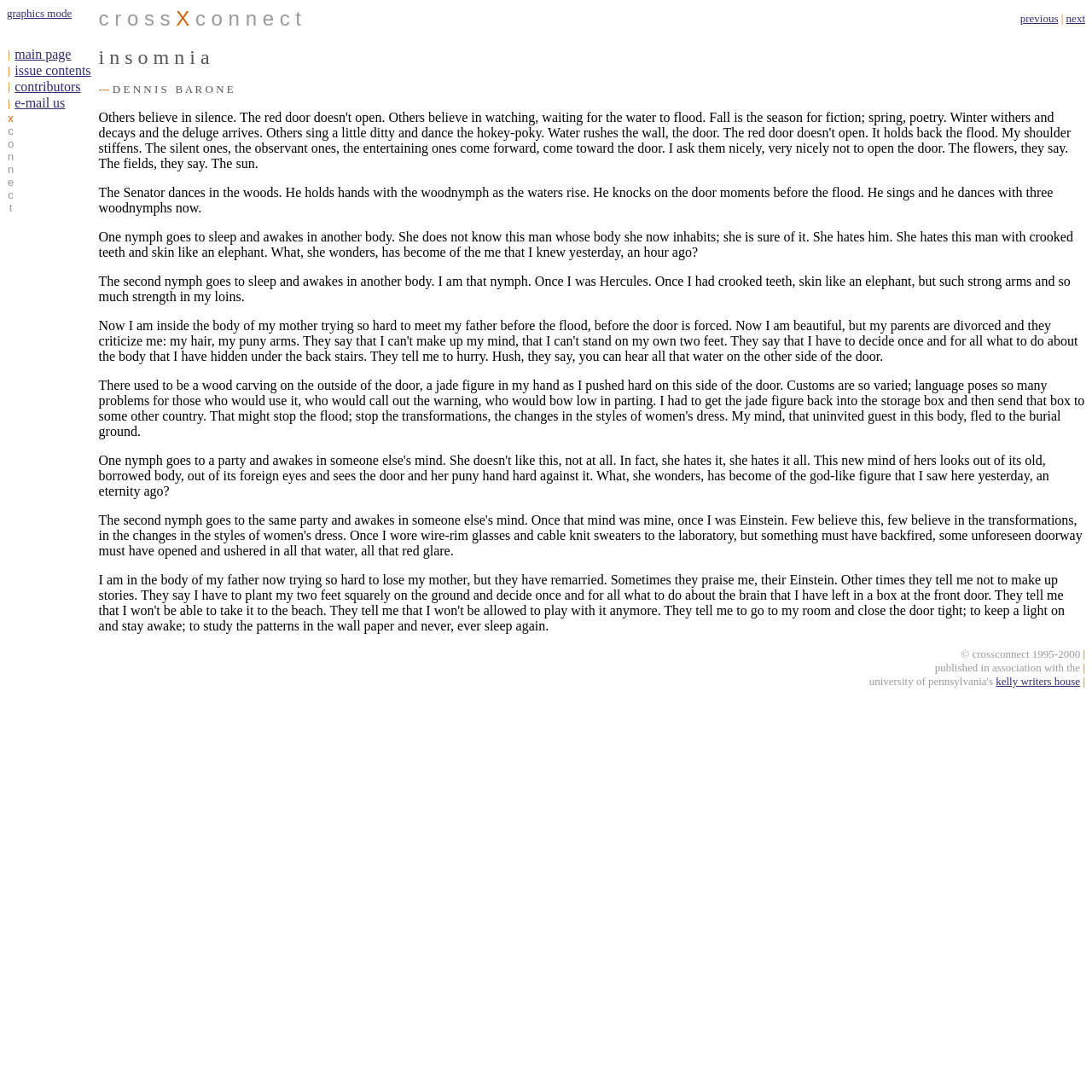Please determine the bounding box coordinates of the area that needs to be clicked to complete this task: 'email us'. The coordinates must be four float numbers between 0 and 1, formatted as [left, top, right, bottom].

[0.013, 0.088, 0.06, 0.101]